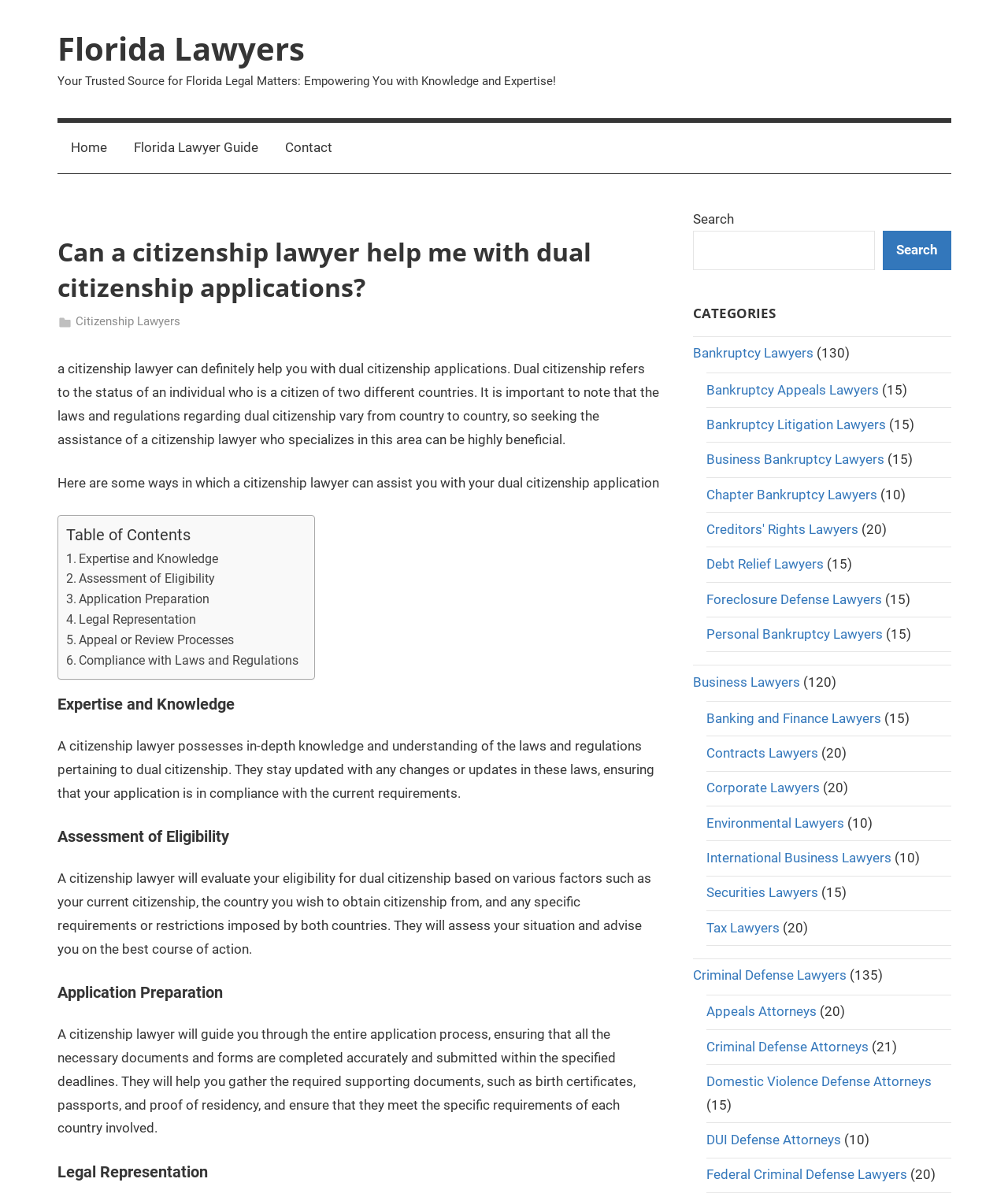How many categories of lawyers are listed on the webpage?
Respond to the question with a well-detailed and thorough answer.

The webpage lists three categories of lawyers: Bankruptcy Lawyers, Business Lawyers, and Criminal Defense Lawyers, each with their respective subcategories.